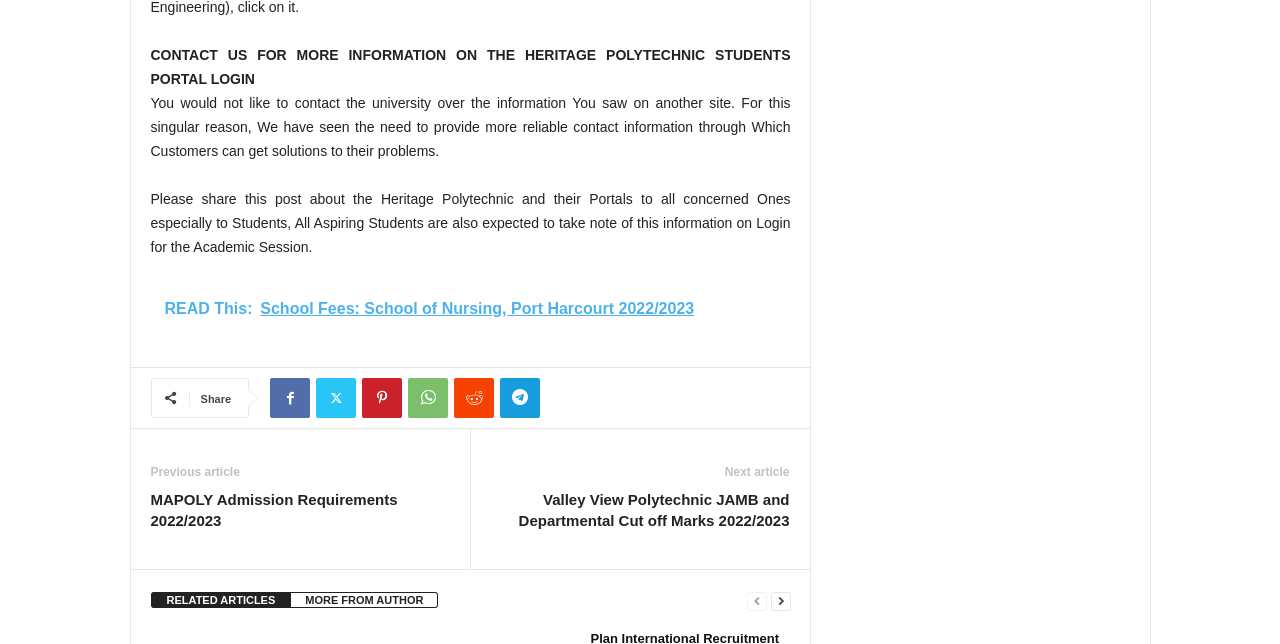Answer the following query with a single word or phrase:
What is the purpose of the contact information provided?

To get solutions to problems